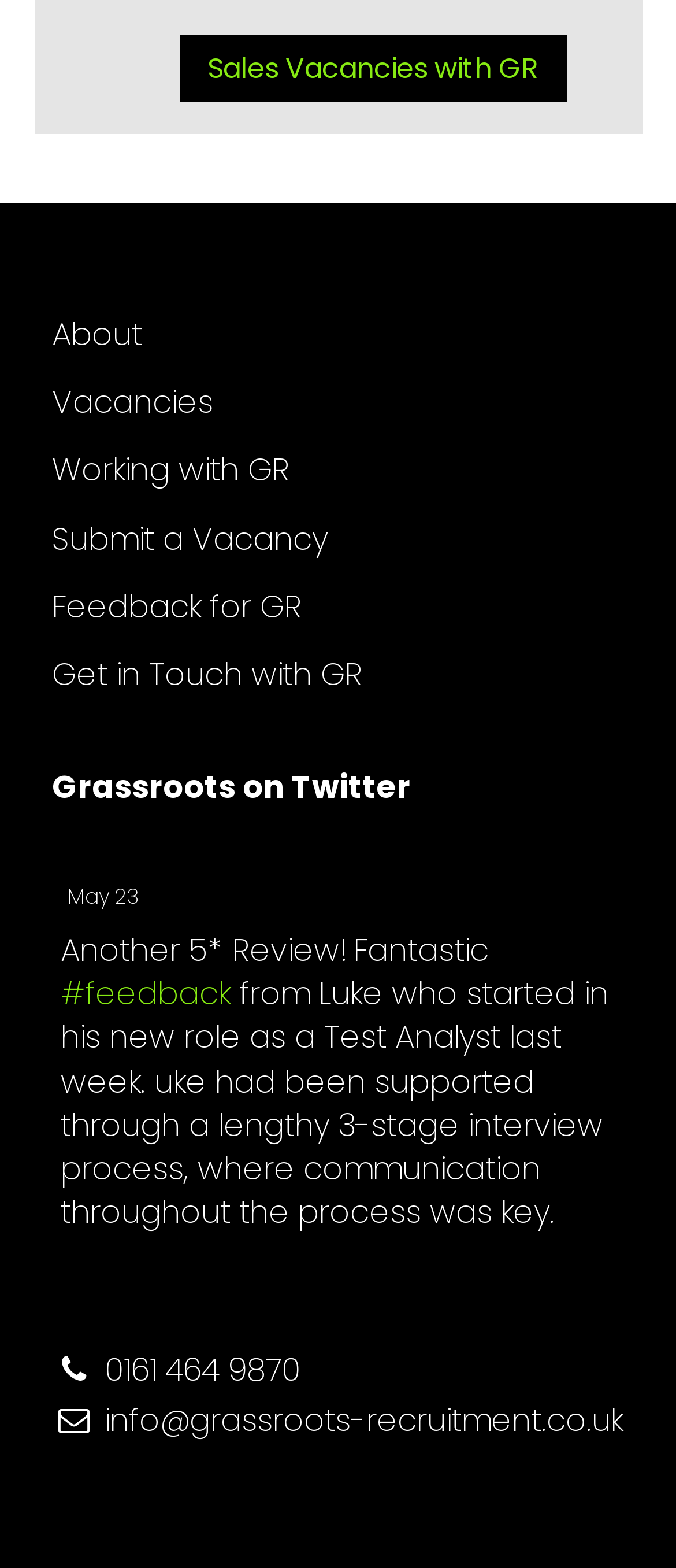Reply to the question with a brief word or phrase: What is the email address of Grassroots Recruitment?

info@grassroots-recruitment.co.uk